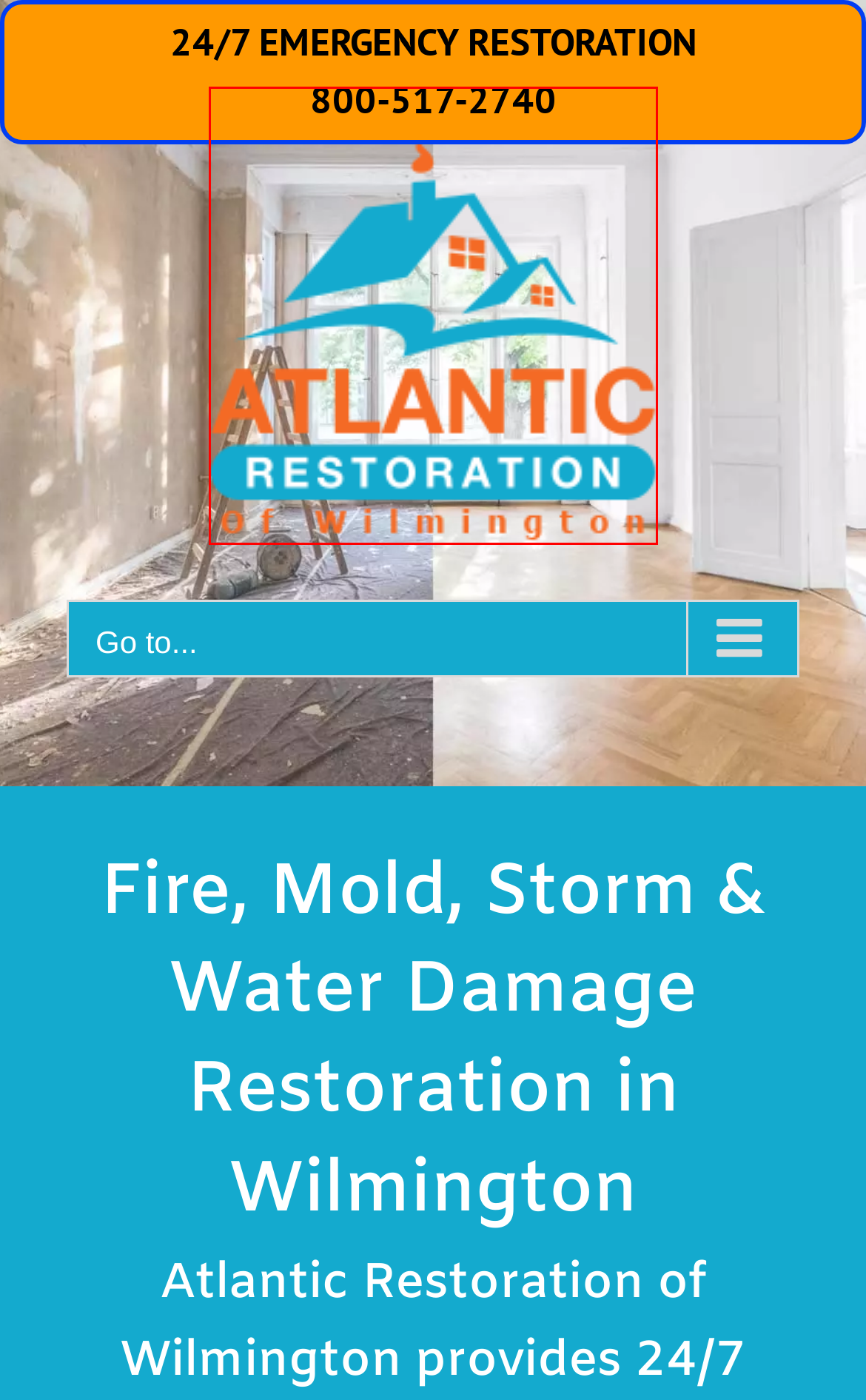With the provided screenshot showing a webpage and a red bounding box, determine which webpage description best fits the new page that appears after clicking the element inside the red box. Here are the options:
A. 24/7 Disaster Restoration in Carolina Beach | Atlantic Restoration
B. 24/7 Commercial Restoration Services in Wilmington, Jacksonville | Atlantic Restoration
C. 24/7 Disaster Restoration in Topsail Beach & Surf City | Atlantic Restoration
D. Trauma Clean-up & Crime Scene Cleanup Wilmington experts | Atlantic Restoration
E. #1 Disaster & Water Damage Restoration Jacksonville, Wilmington | Atlantic Restoration
F. 24/7 Basement & Flood Damage Restoration in Wilmington | Atlantic Restoration
G. Board Up Services in Wilmington, Jacksonville & The Coast | Atlantic Restoration
H. #1 Fire Damage Restoration in Wilmington NC | Atlantic Restoration

E